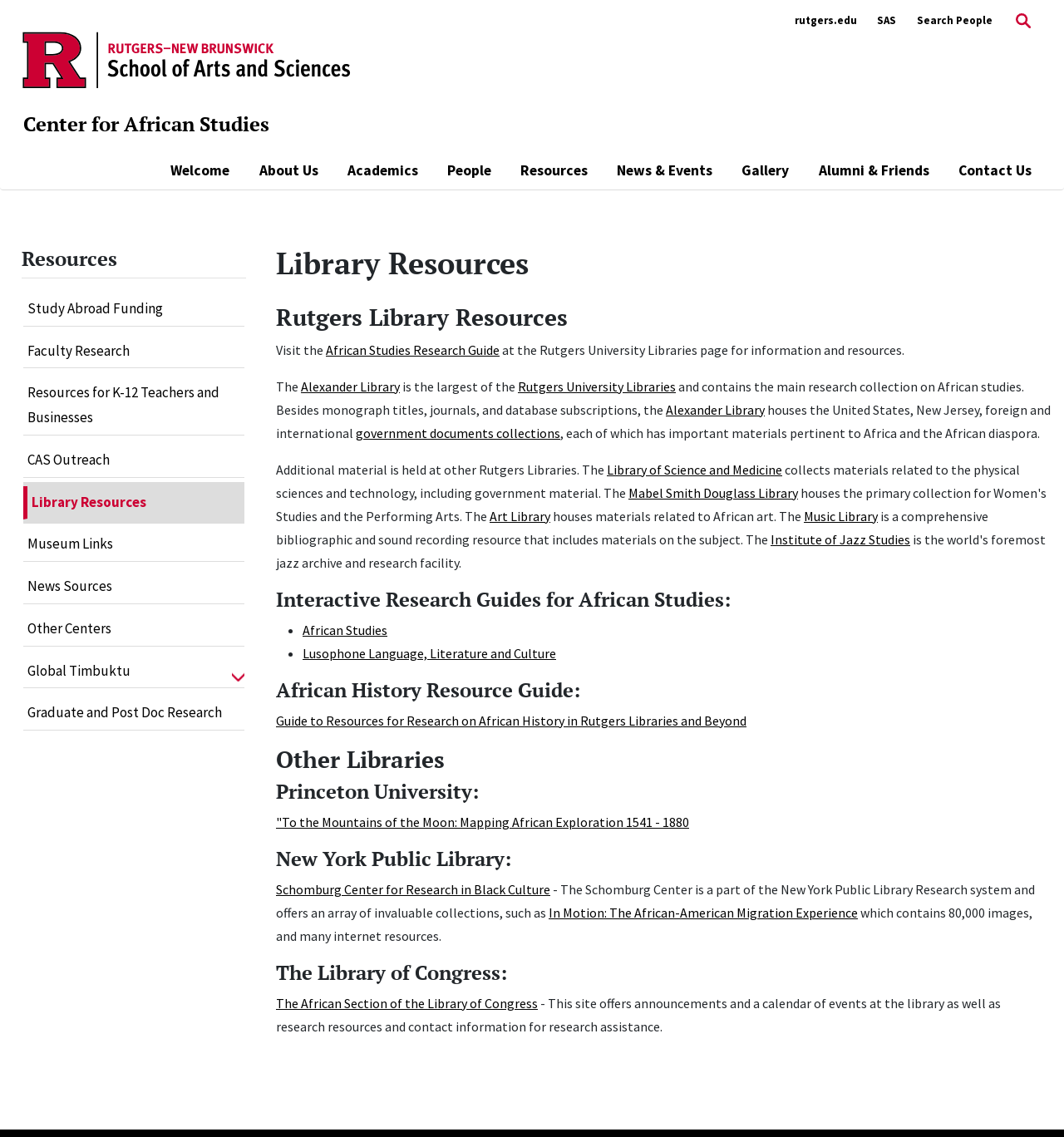How many interactive research guides are listed for African Studies?
Based on the screenshot, answer the question with a single word or phrase.

2